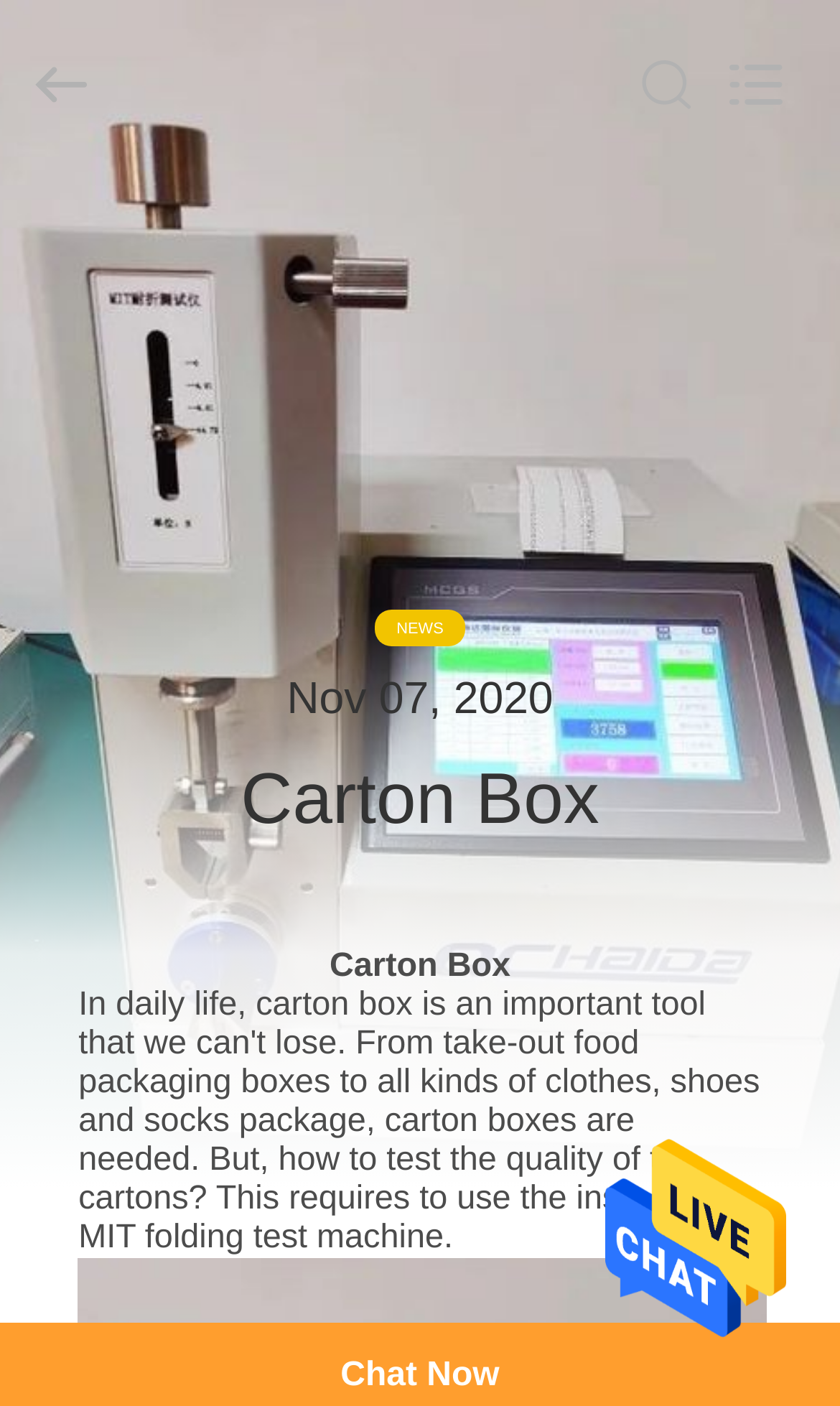Specify the bounding box coordinates of the region I need to click to perform the following instruction: "search for something". The coordinates must be four float numbers in the range of 0 to 1, i.e., [left, top, right, bottom].

[0.0, 0.0, 0.88, 0.12]